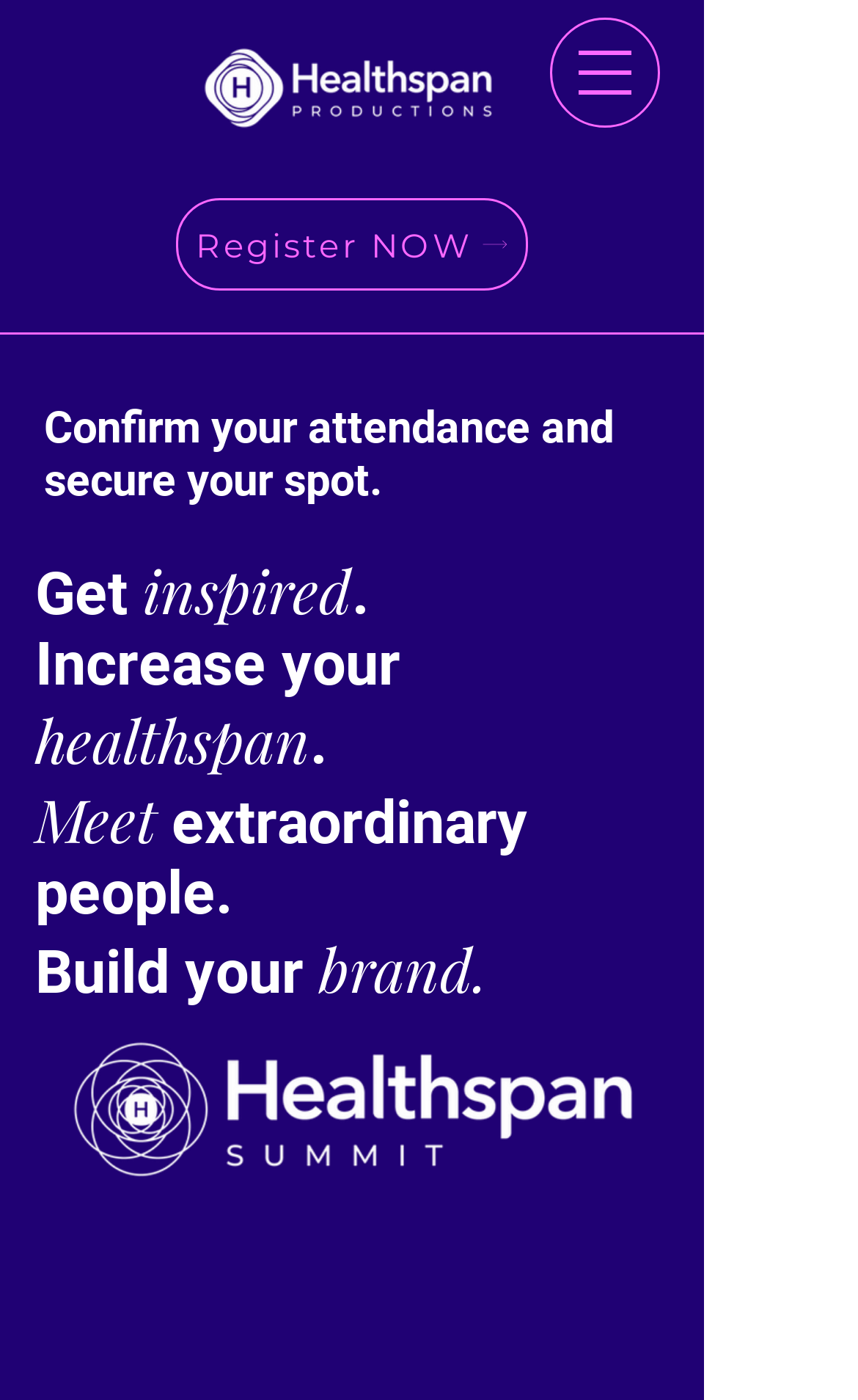Predict the bounding box of the UI element that fits this description: "Register NOW".

[0.205, 0.142, 0.615, 0.208]